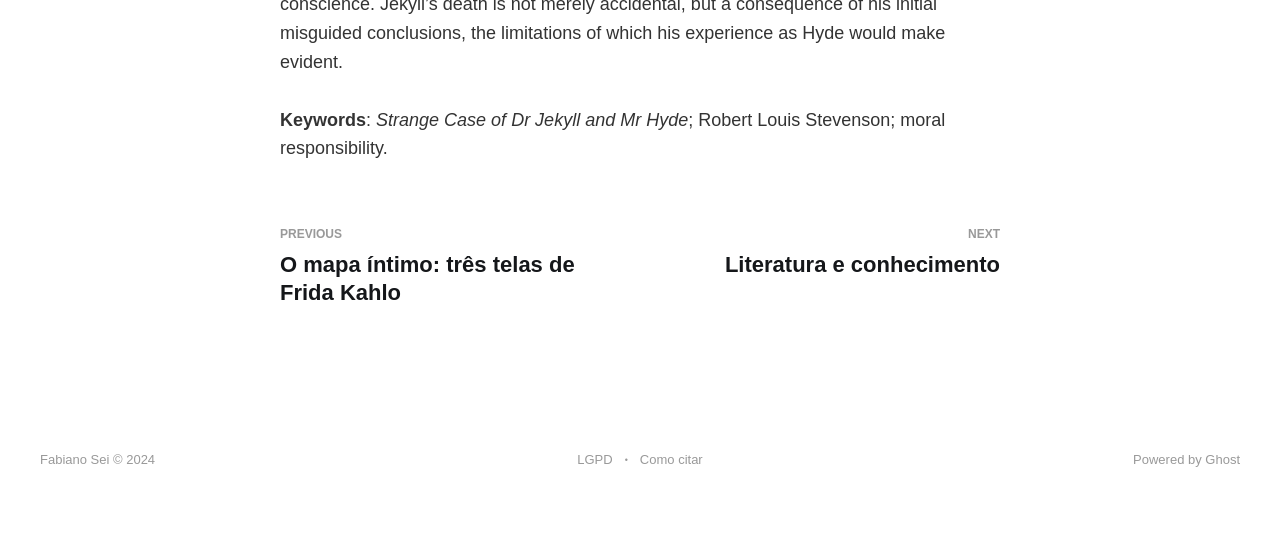What is the title of the current article?
Please respond to the question with a detailed and informative answer.

I found the title of the current article by looking at the StaticText element with the text 'Strange Case of Dr Jekyll and Mr Hyde' which is located at the top of the webpage.